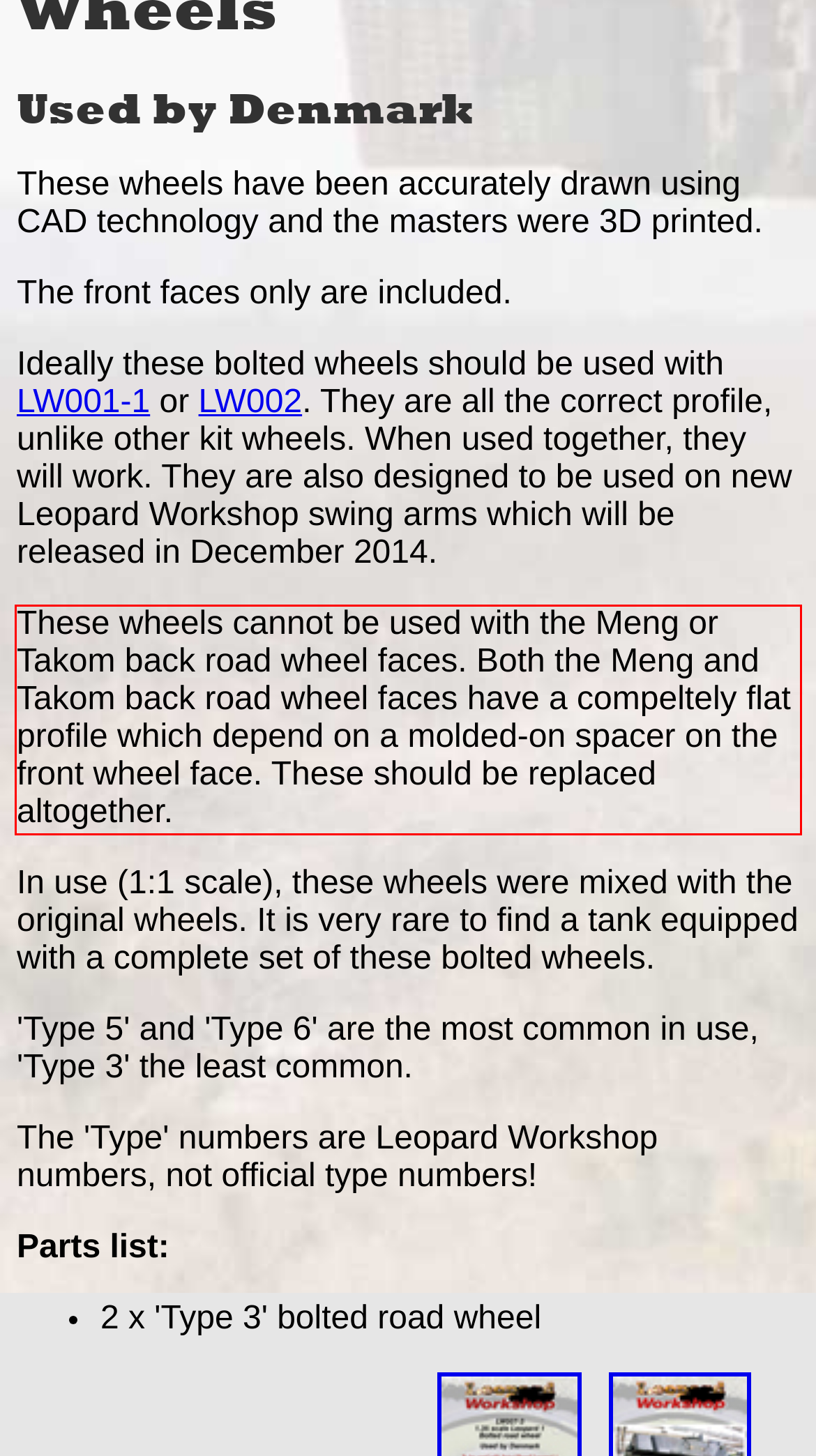Given a screenshot of a webpage, locate the red bounding box and extract the text it encloses.

These wheels cannot be used with the Meng or Takom back road wheel faces. Both the Meng and Takom back road wheel faces have a compeltely flat profile which depend on a molded-on spacer on the front wheel face. These should be replaced altogether.